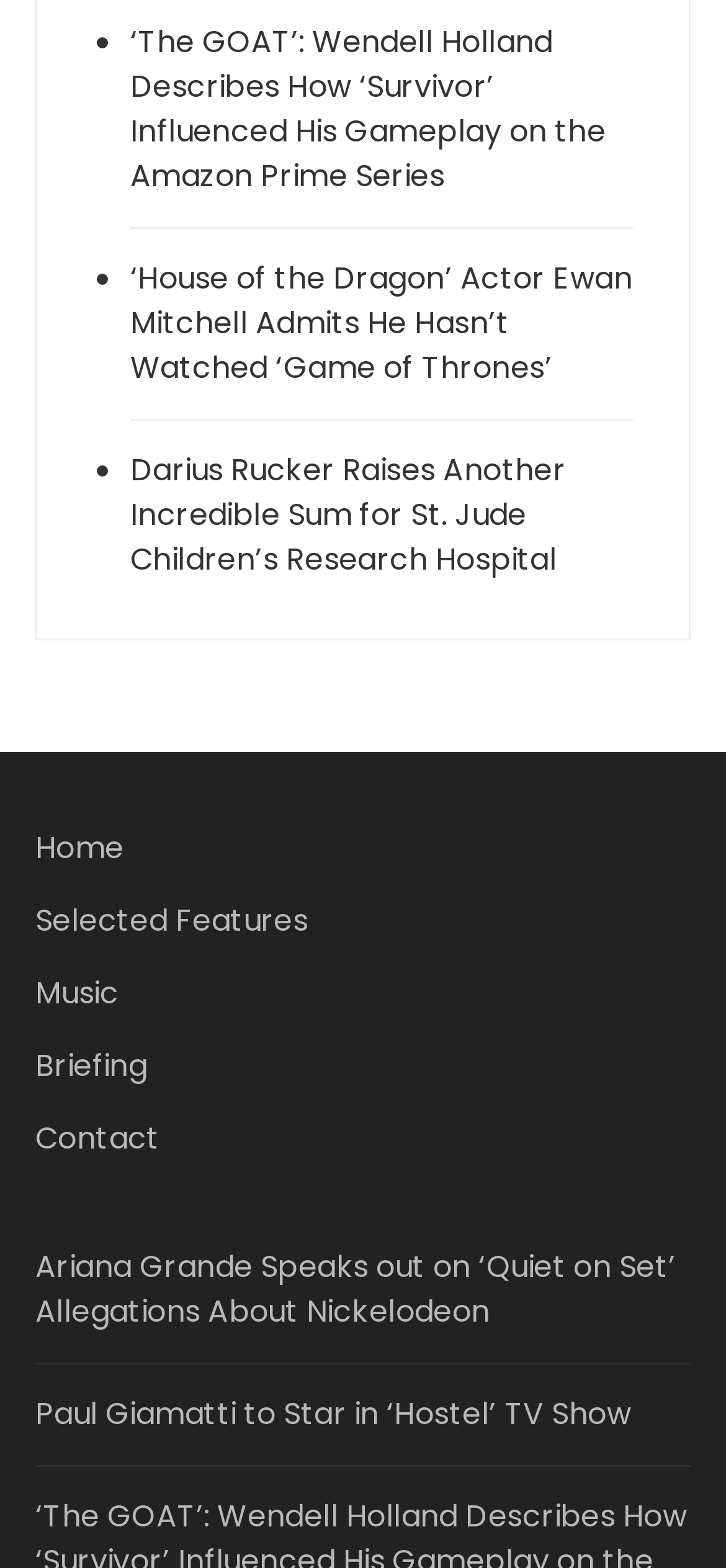Answer the following query with a single word or phrase:
How many articles are about TV shows?

3